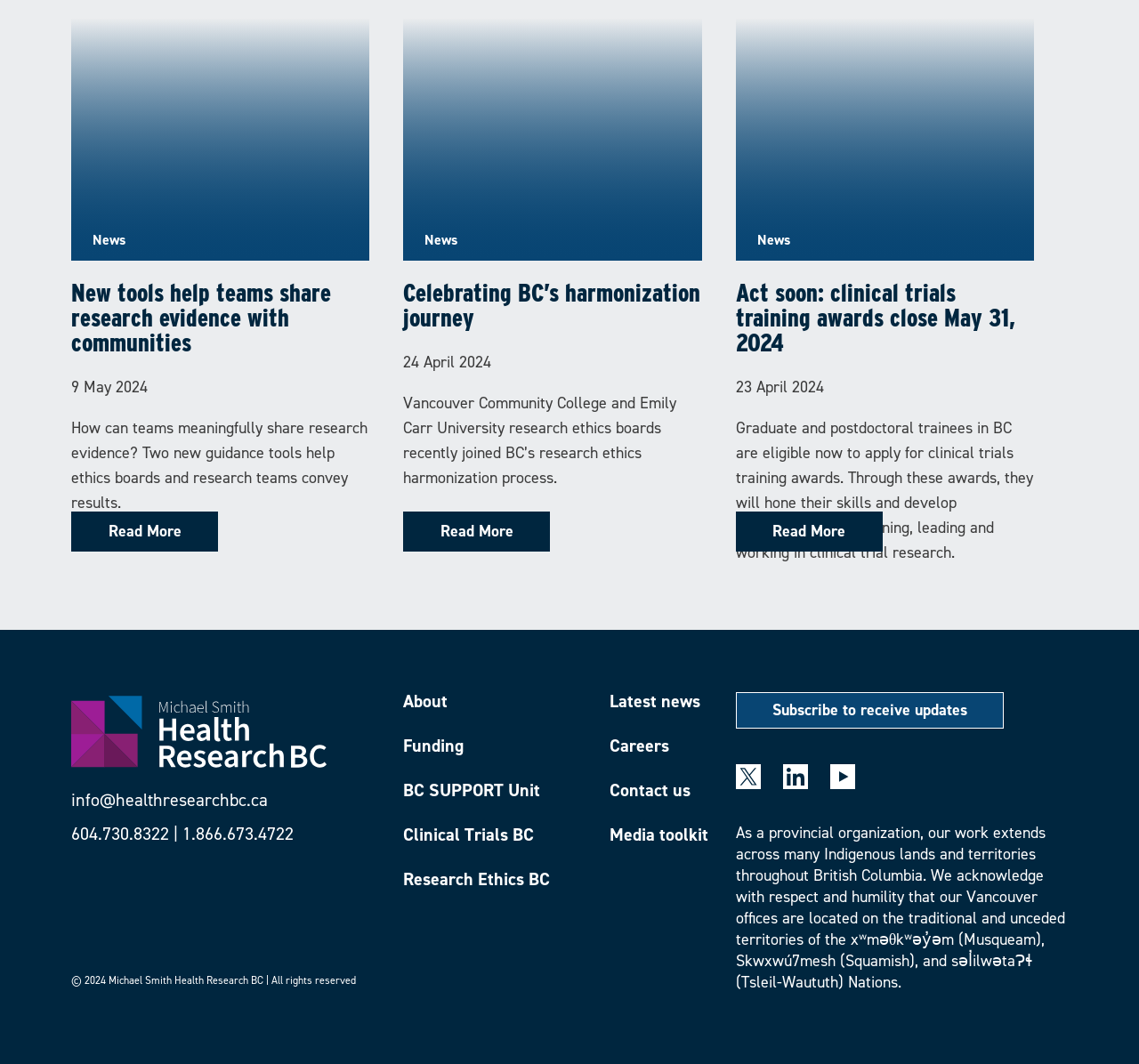Please identify the bounding box coordinates of the element I need to click to follow this instruction: "Read about new tools helping teams share research evidence with communities".

[0.062, 0.48, 0.191, 0.518]